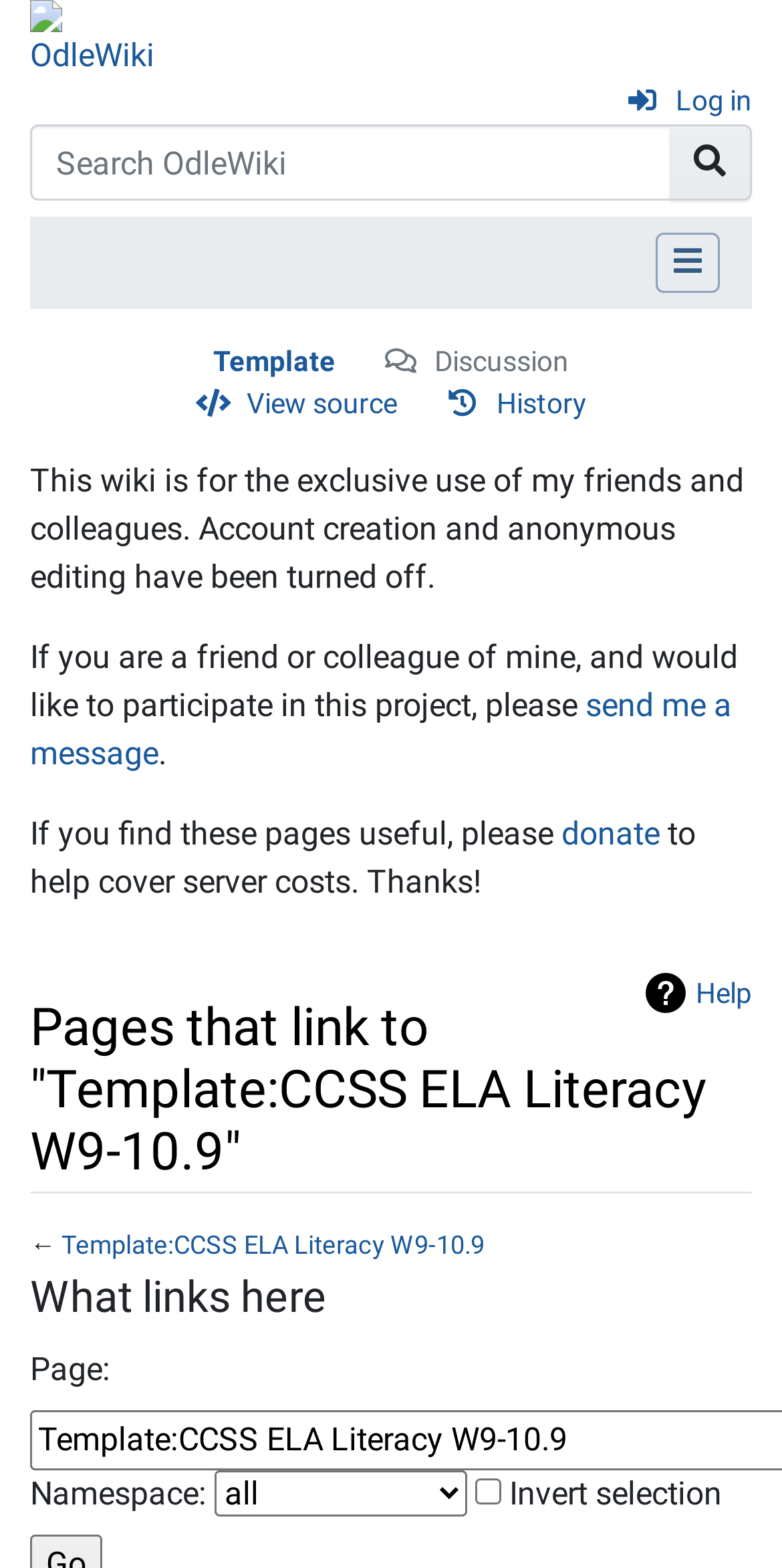What is the function of the checkbox?
From the details in the image, provide a complete and detailed answer to the question.

The checkbox has a label 'Invert selection' and a description 'Check this box to hide links from pages within the selected namespace.' This indicates that the function of the checkbox is to invert the selection, specifically to hide links from pages within the selected namespace.